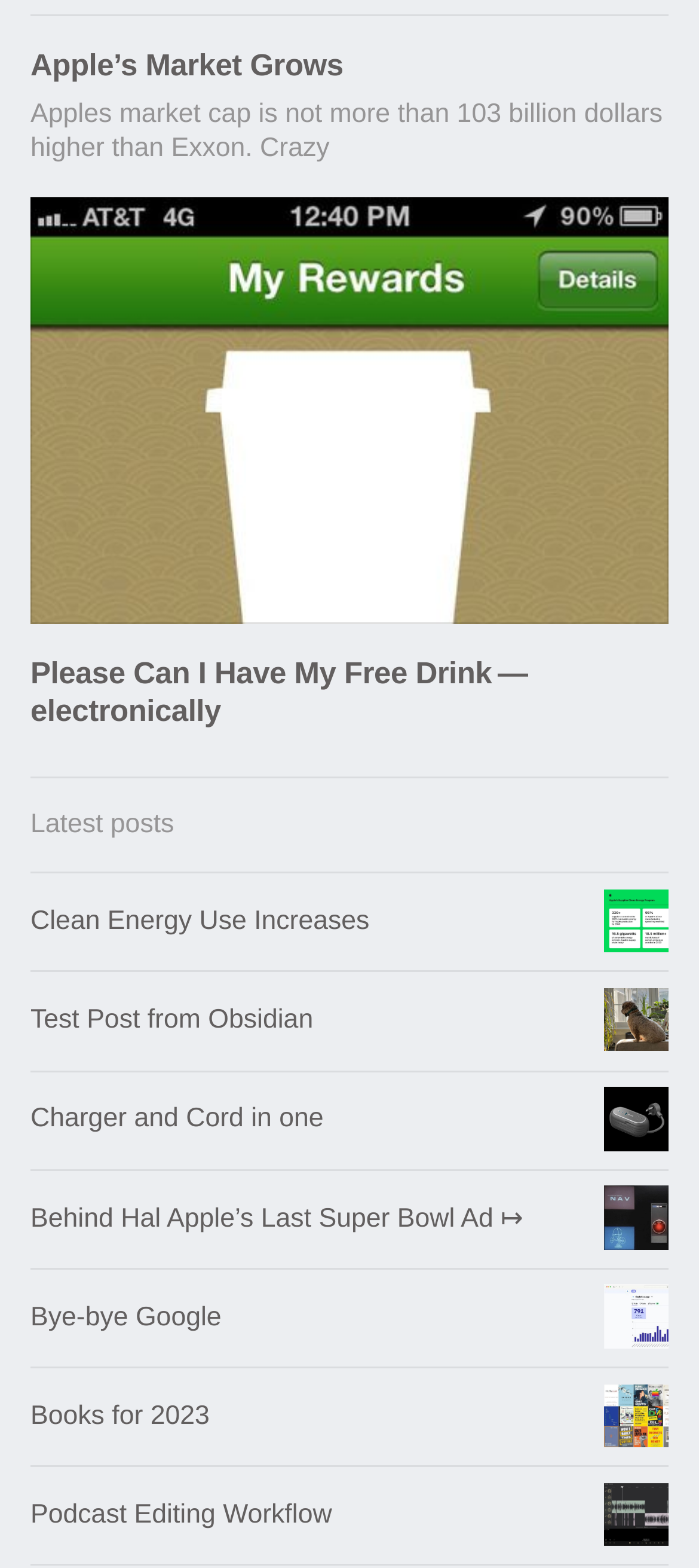Identify the bounding box coordinates for the element you need to click to achieve the following task: "Explore books for 2023". The coordinates must be four float values ranging from 0 to 1, formatted as [left, top, right, bottom].

[0.044, 0.872, 0.956, 0.935]